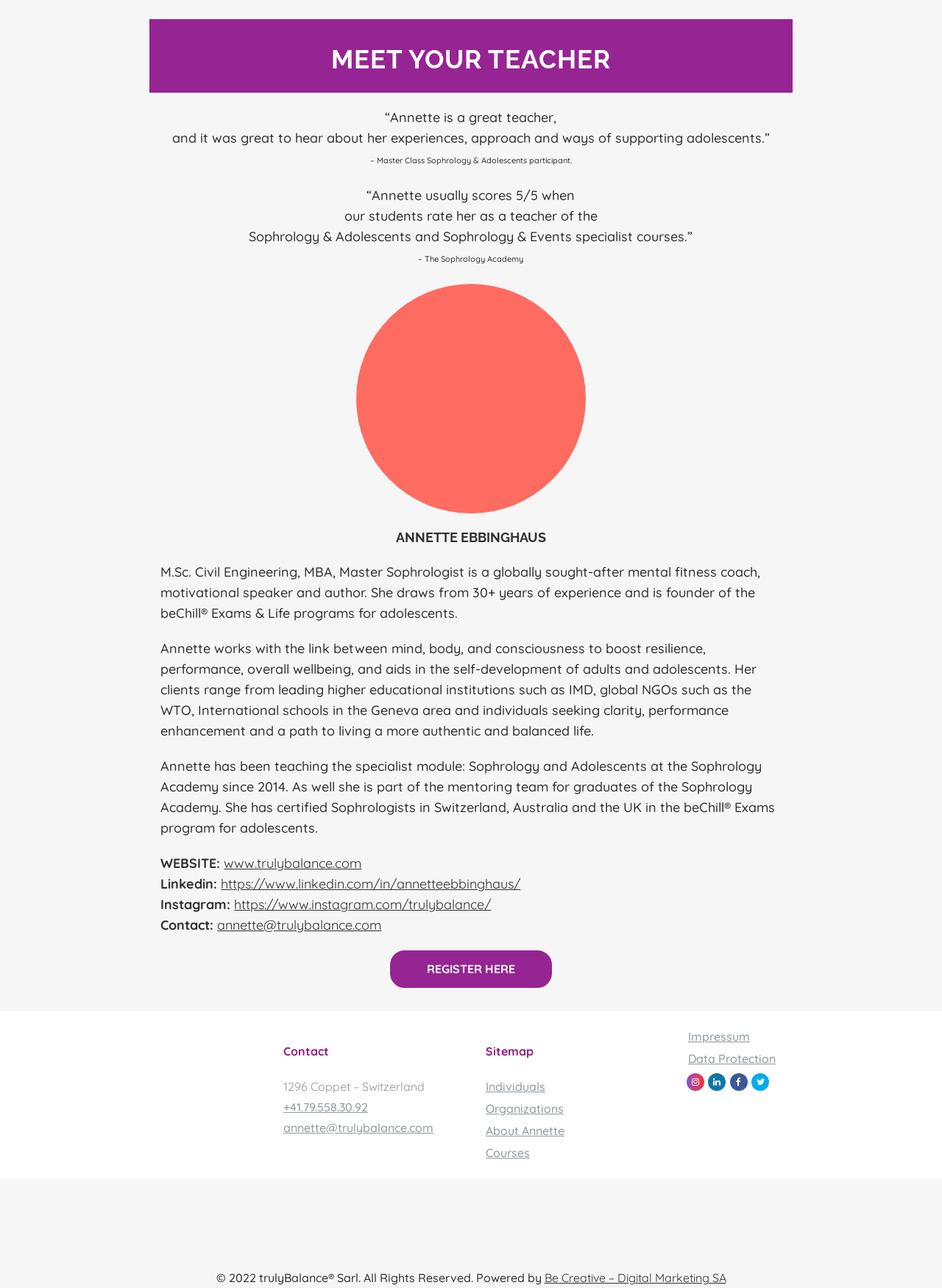Please identify the bounding box coordinates of the area that needs to be clicked to follow this instruction: "Click on the 'REGISTER HERE' button".

[0.414, 0.738, 0.586, 0.767]